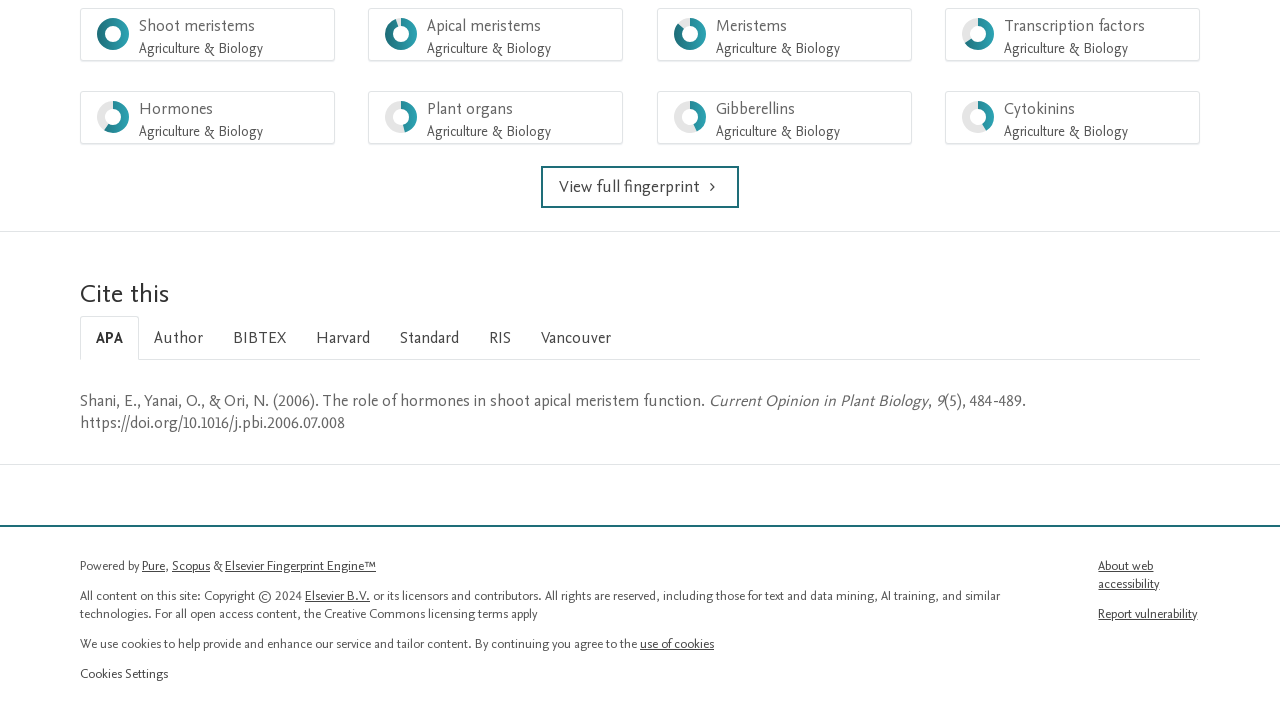Find the bounding box coordinates for the element described here: "YouTube".

None